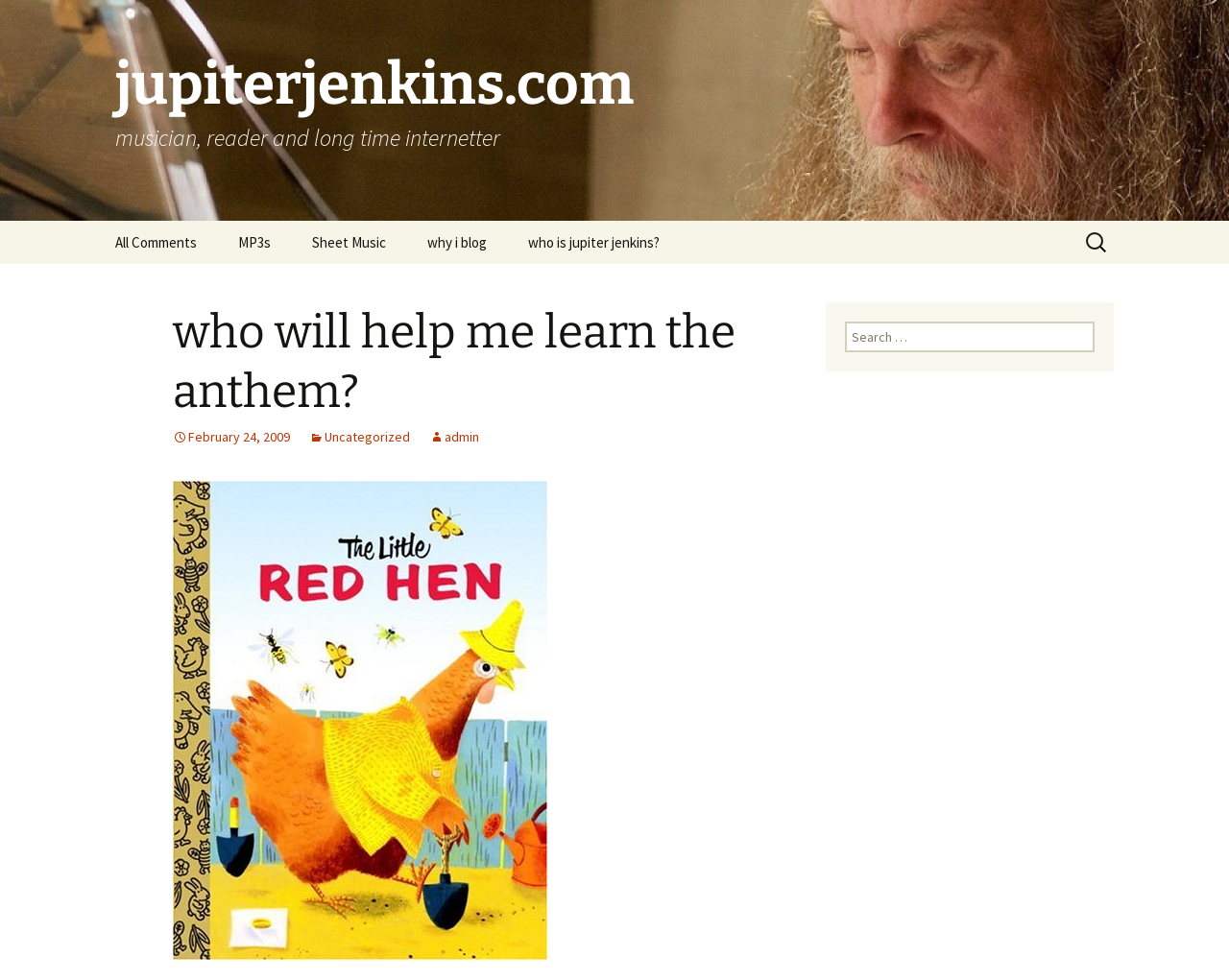Examine the screenshot and answer the question in as much detail as possible: What is the date of the blog post?

The link ' February 24, 2009' is present in the webpage, which indicates the date of the blog post.